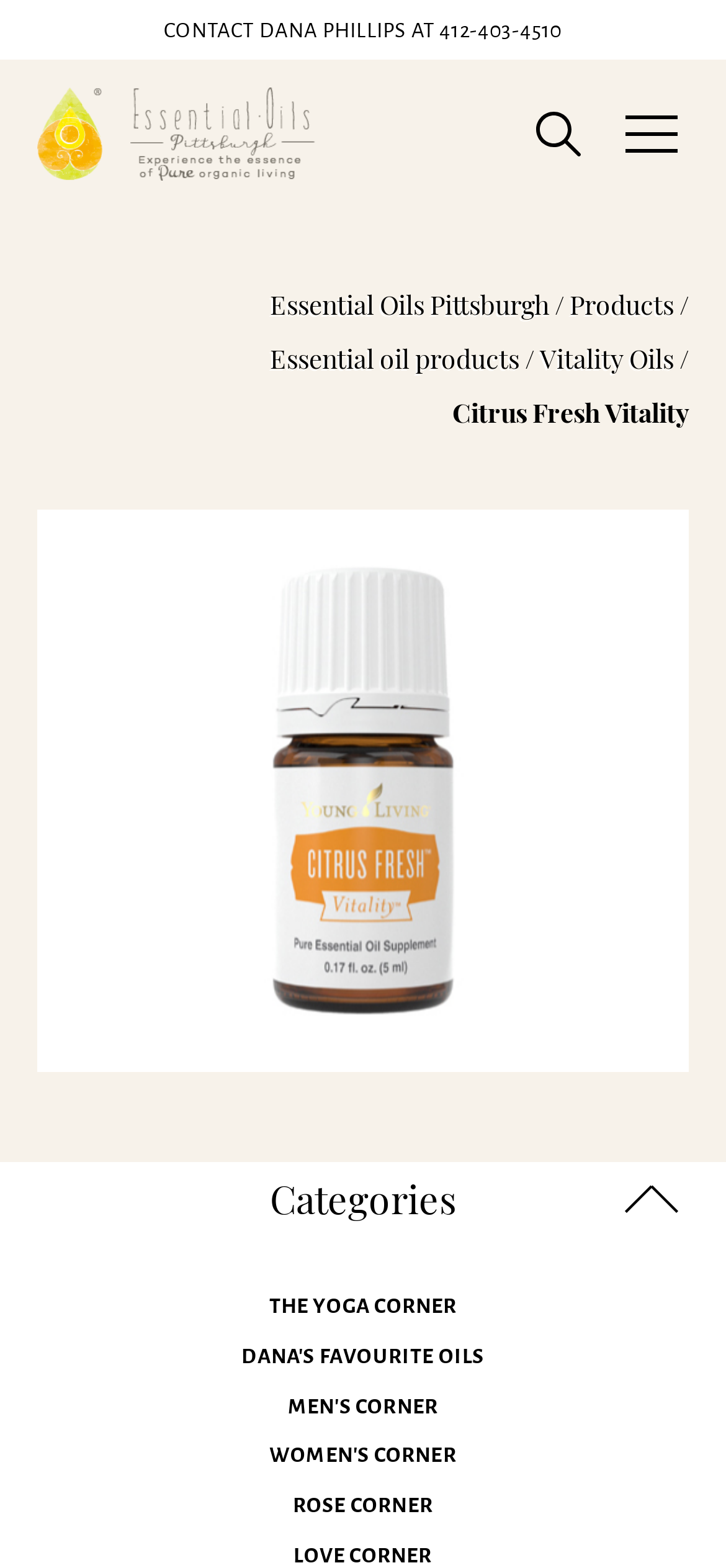Determine the bounding box coordinates of the section I need to click to execute the following instruction: "View Essential Oils logo". Provide the coordinates as four float numbers between 0 and 1, i.e., [left, top, right, bottom].

[0.051, 0.056, 0.142, 0.115]